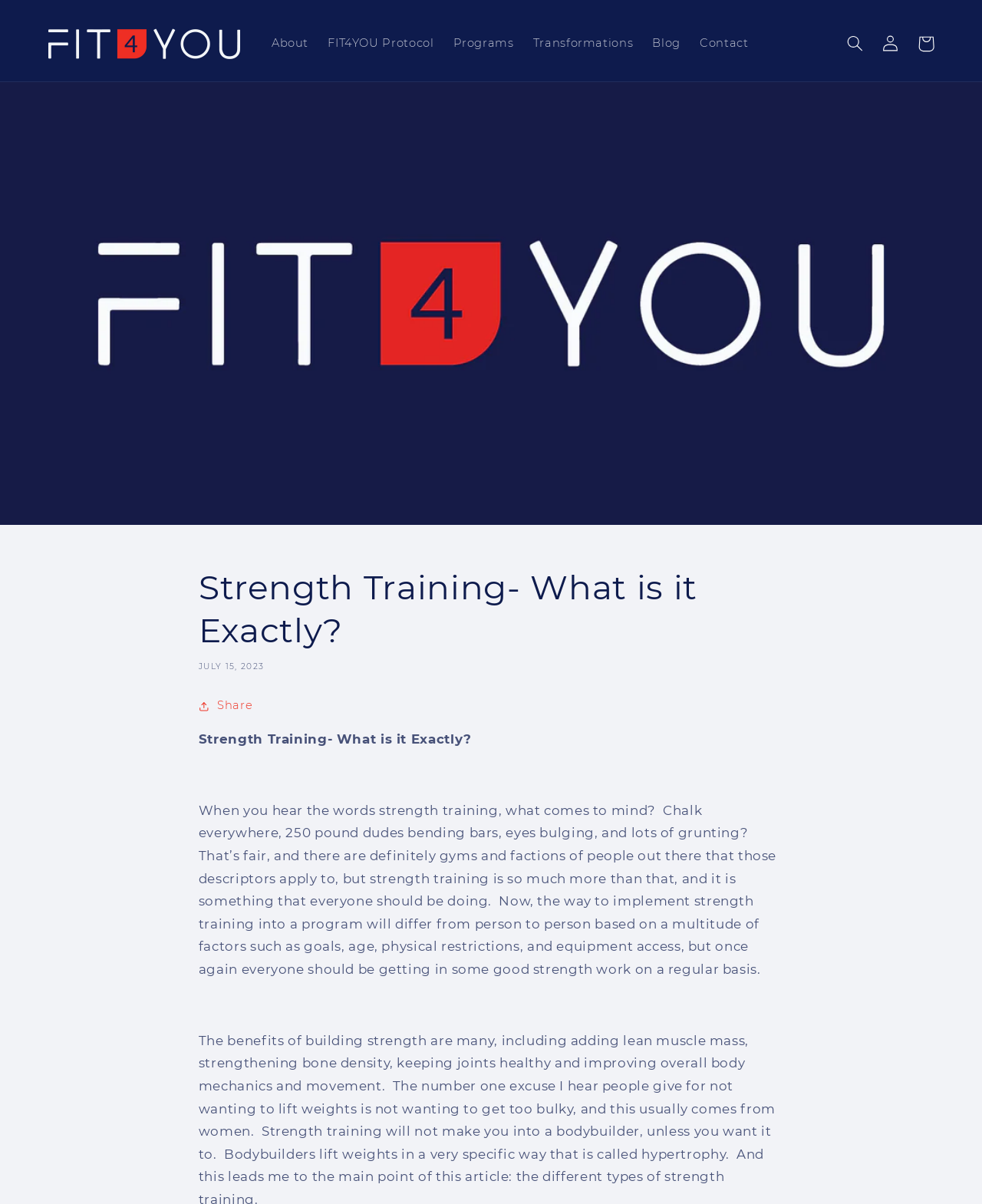Please provide a comprehensive response to the question below by analyzing the image: 
What is the topic of the current article?

The topic of the current article can be found in the heading of the article, which says 'Strength Training- What is it Exactly?'.